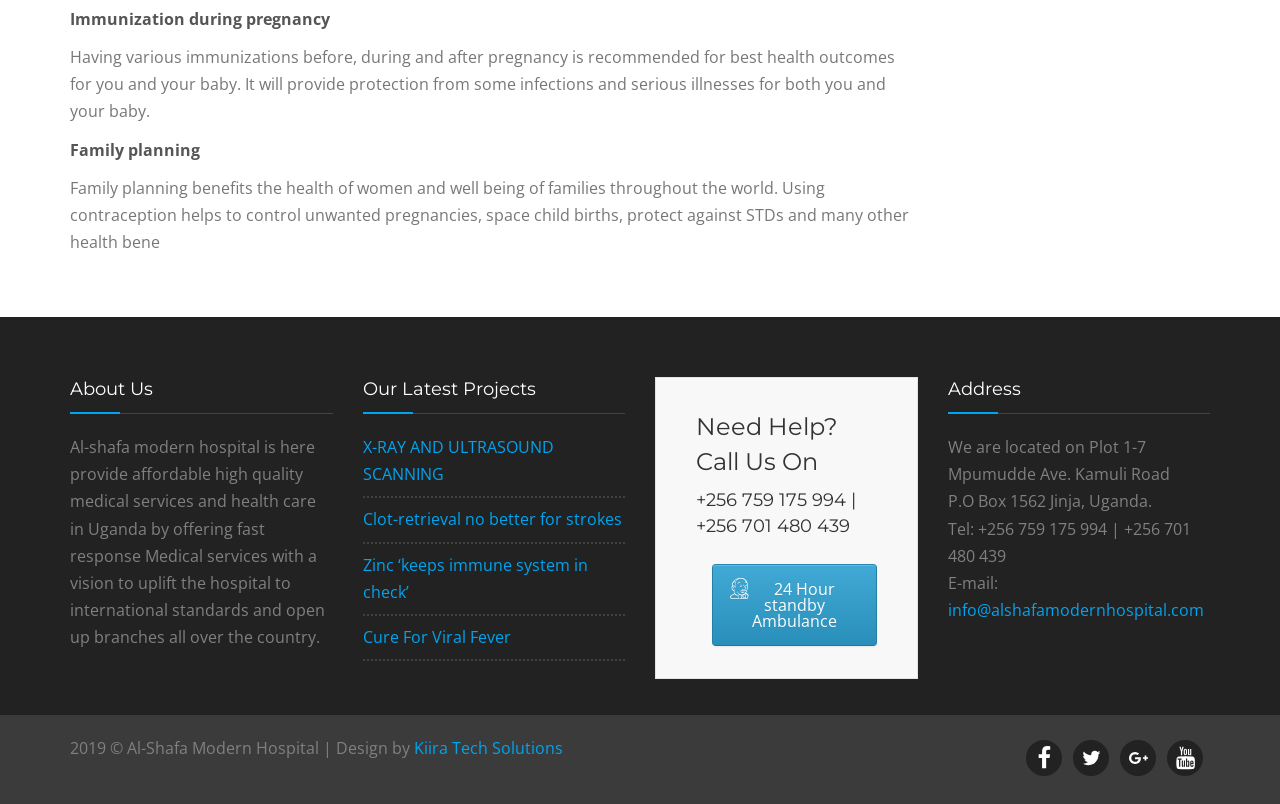Please locate the bounding box coordinates of the element's region that needs to be clicked to follow the instruction: "Check the hospital's address". The bounding box coordinates should be provided as four float numbers between 0 and 1, i.e., [left, top, right, bottom].

[0.74, 0.469, 0.945, 0.515]